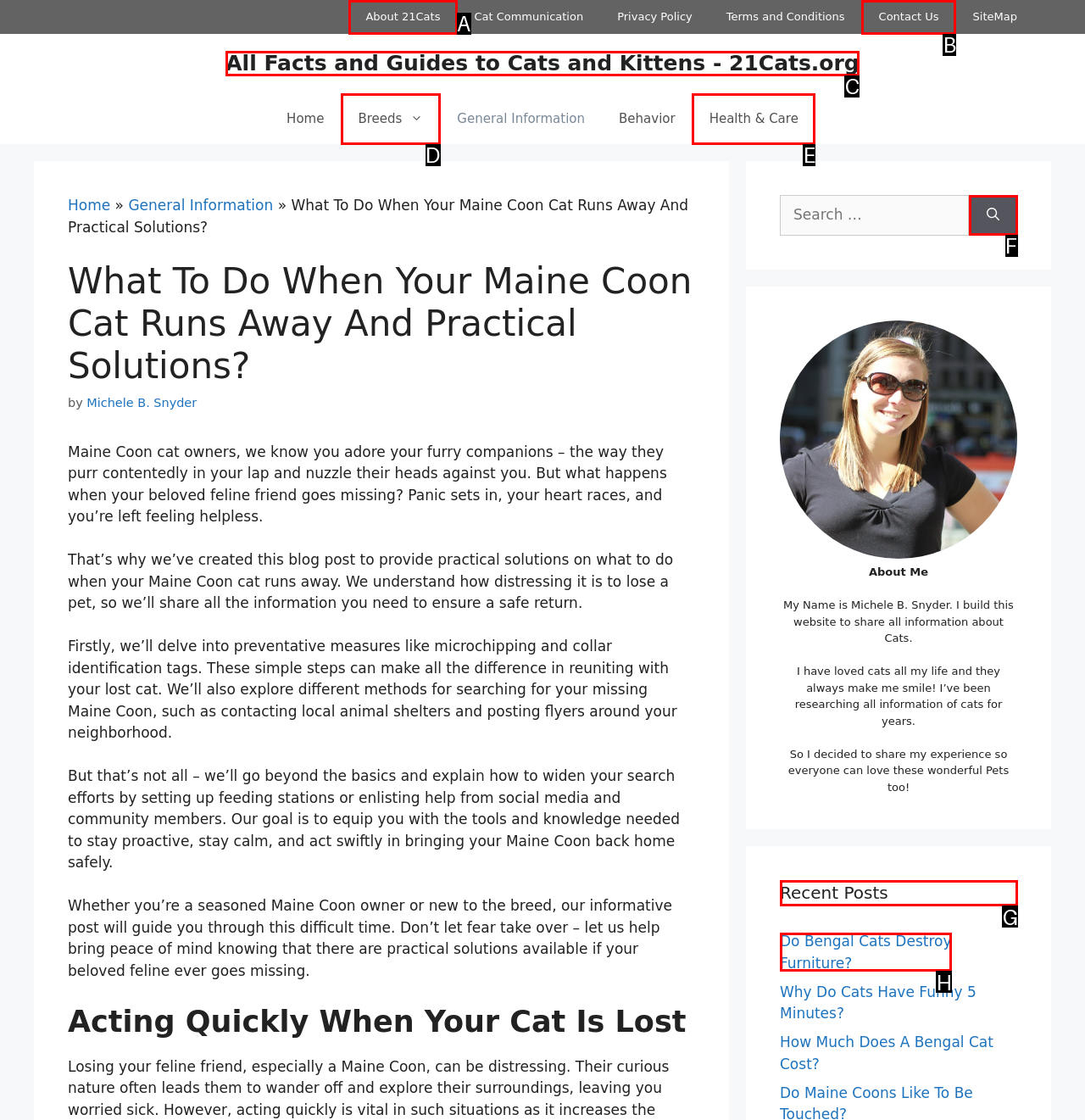Determine which UI element you should click to perform the task: check the 'Recent Posts' section
Provide the letter of the correct option from the given choices directly.

G